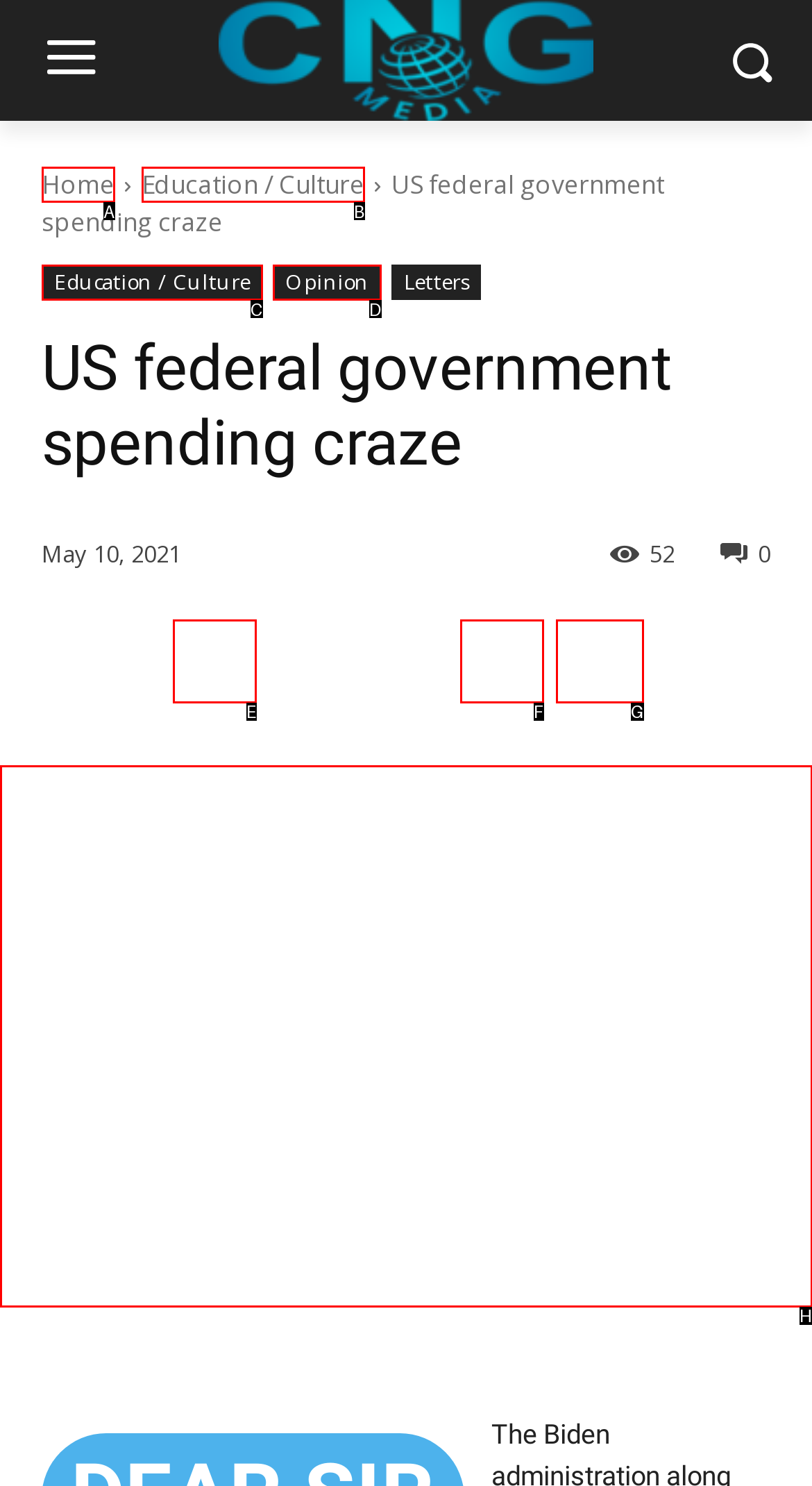Tell me which one HTML element best matches the description: title="us_rescue"
Answer with the option's letter from the given choices directly.

H